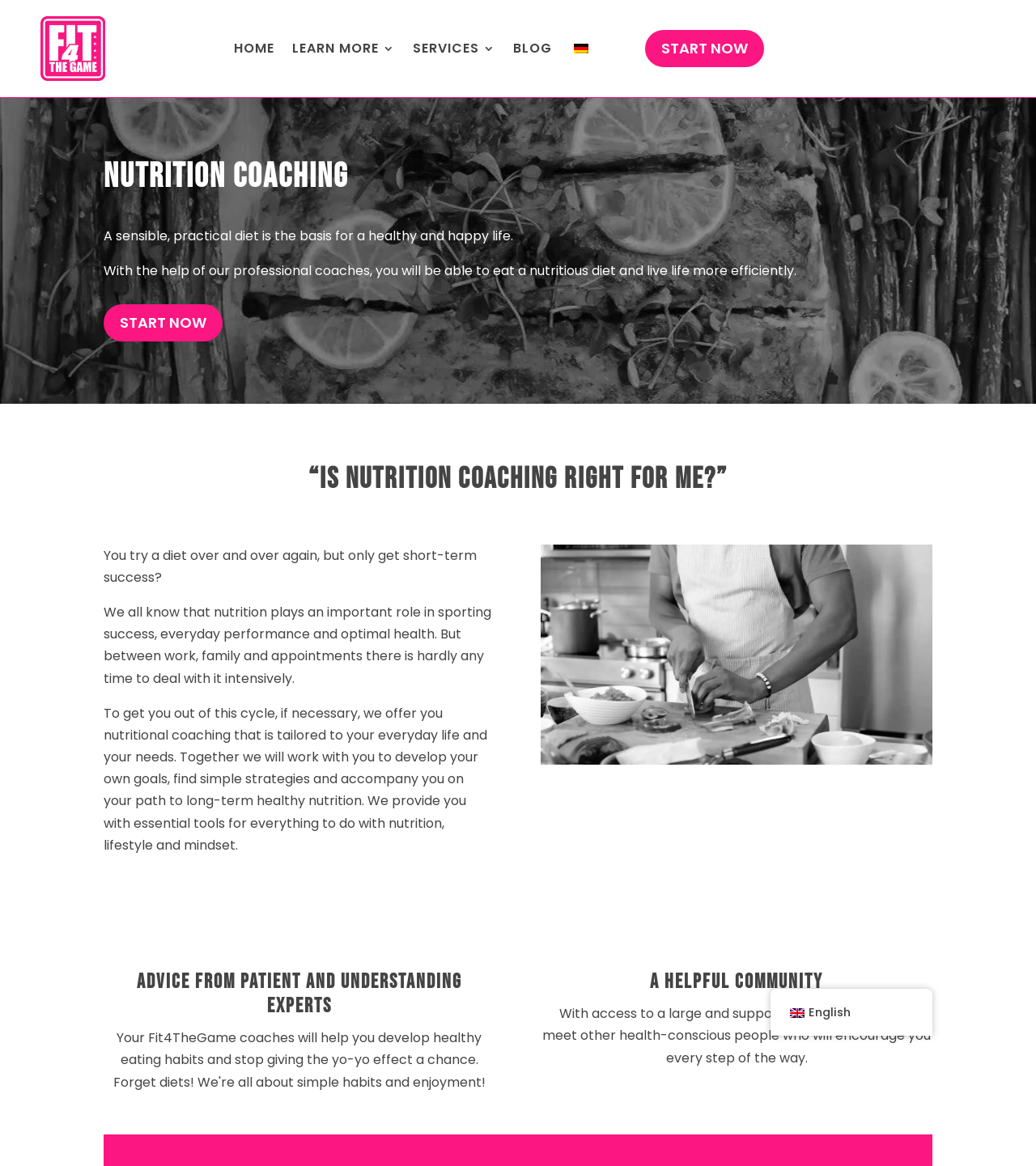What is the purpose of the nutrition coaching service?
Please provide a single word or phrase as the answer based on the screenshot.

To develop personalized goals and strategies